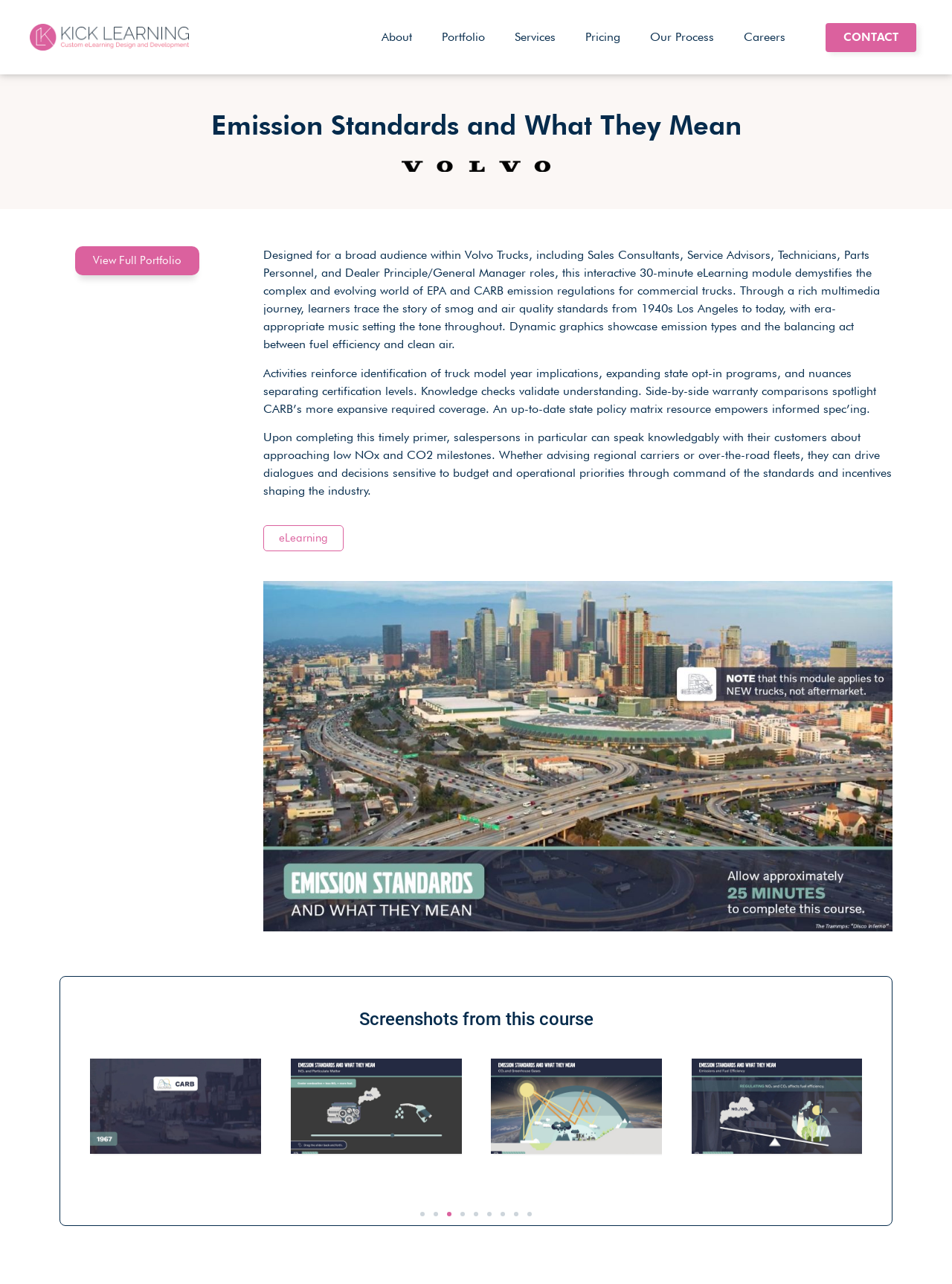Kindly determine the bounding box coordinates for the clickable area to achieve the given instruction: "View the 'Emissions 1' image".

[0.276, 0.452, 0.938, 0.725]